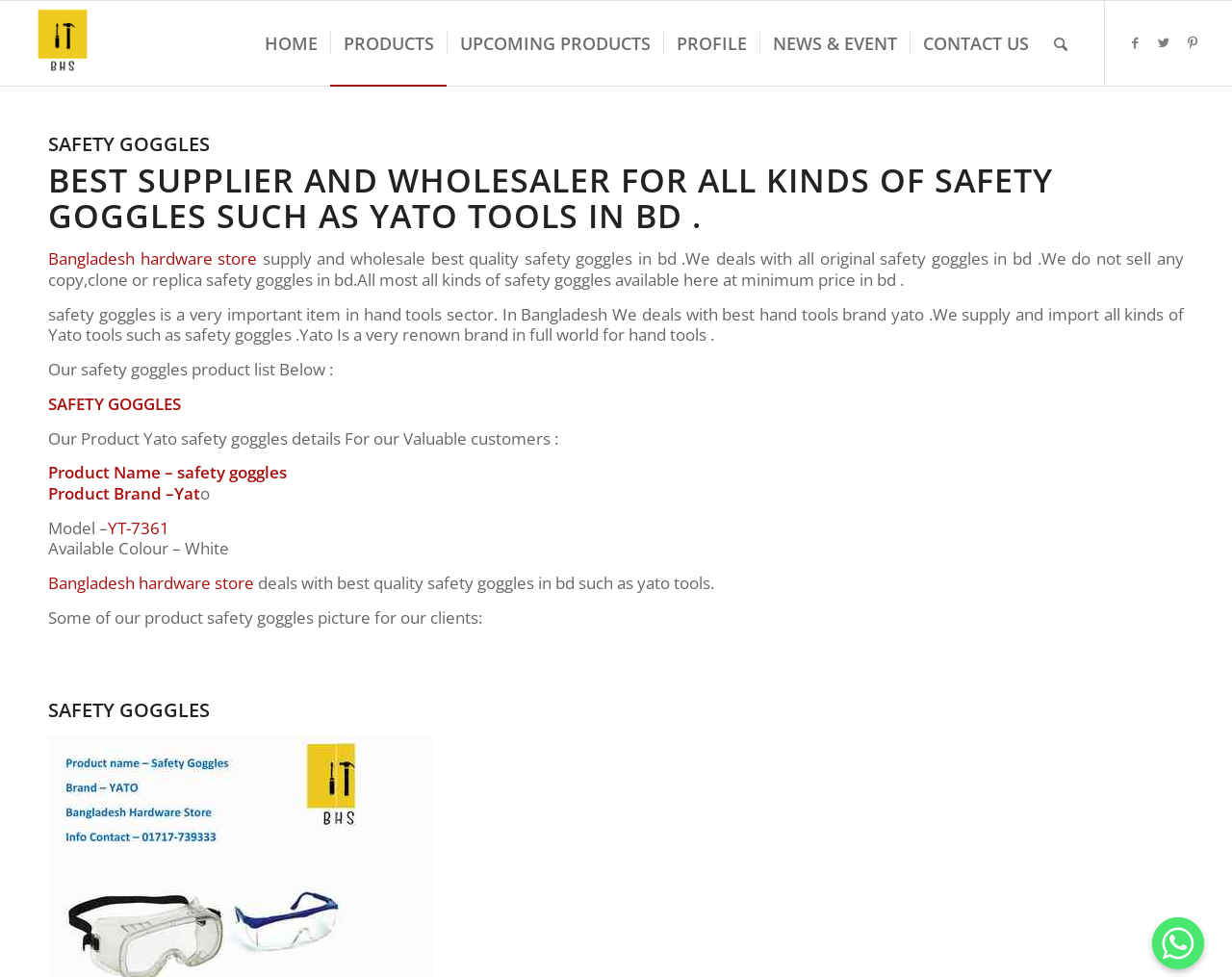What is the brand of the safety goggles?
Using the visual information from the image, give a one-word or short-phrase answer.

Yato